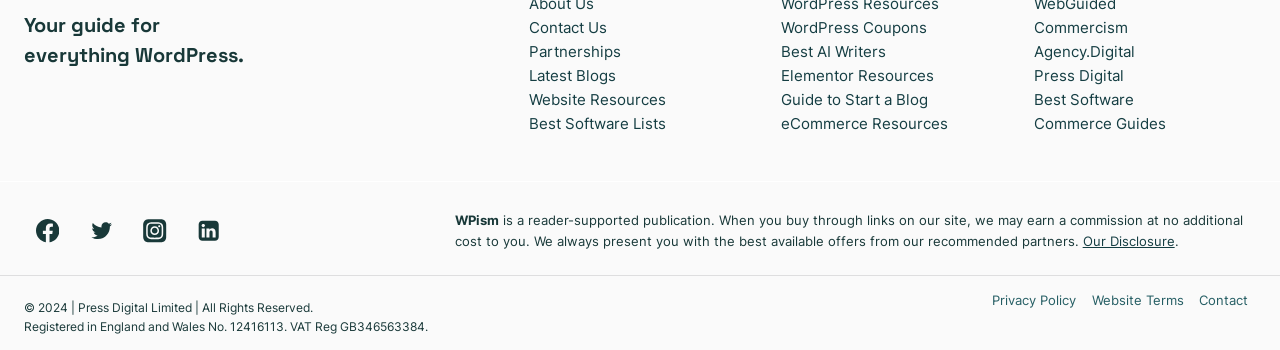What is the tagline of the website?
Provide a thorough and detailed answer to the question.

The tagline of the website is 'Your guide for everything WordPress.' which is mentioned at the top of the webpage in a static text element.